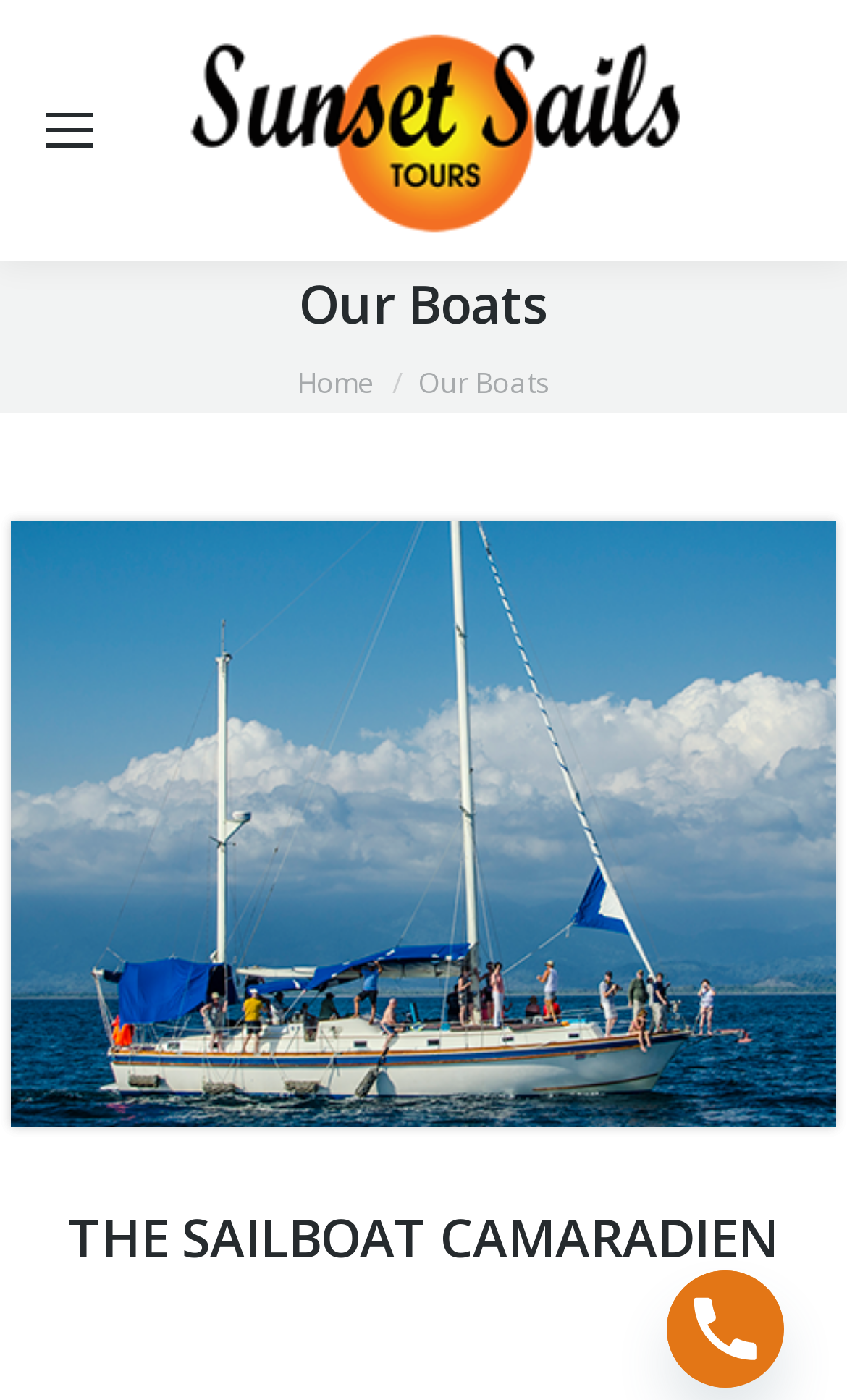What is the purpose of the link at the top right corner?
Please provide a single word or phrase as your answer based on the image.

Phone